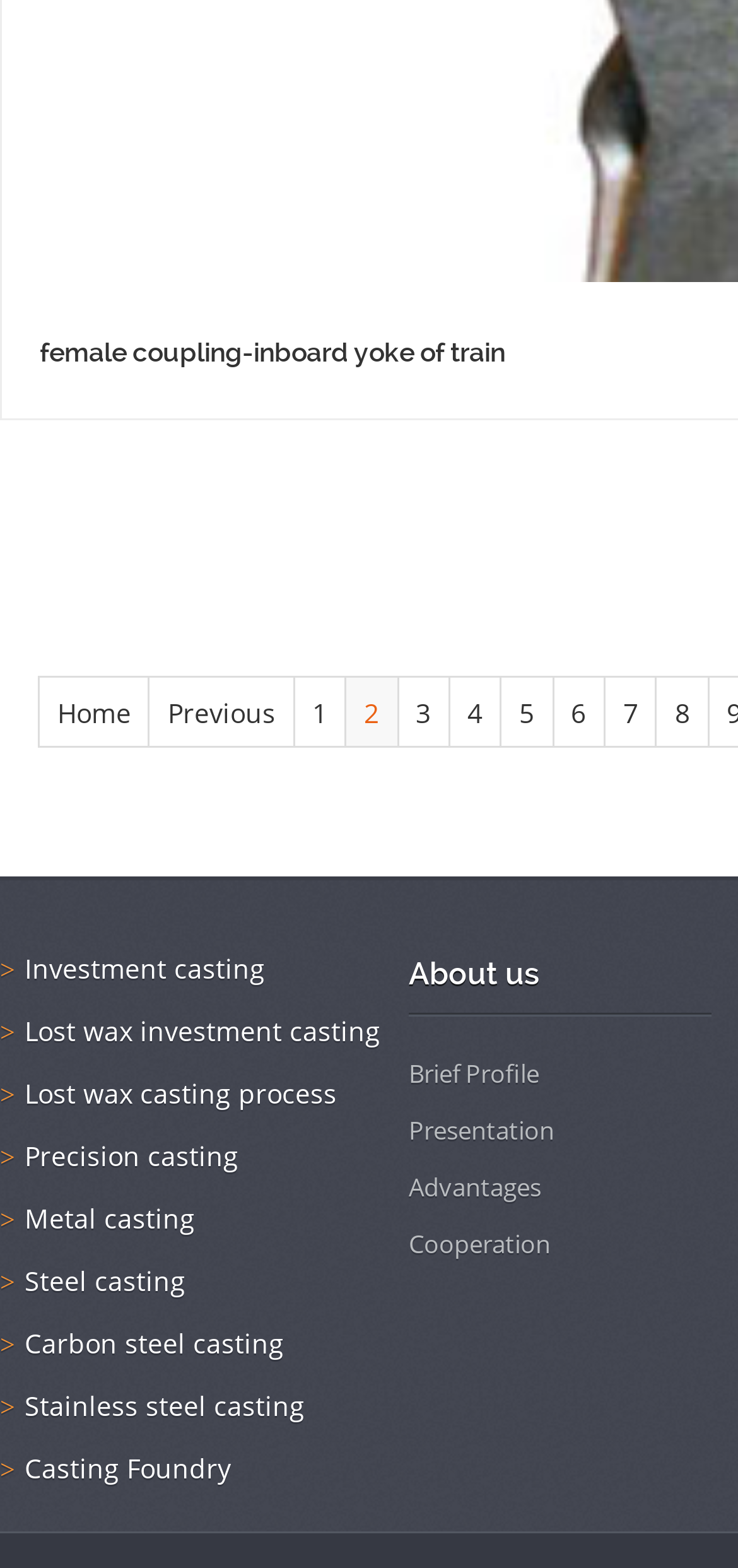Provide a single word or phrase answer to the question: 
What is the heading above the links 'Brief Profile', 'Presentation', and 'Advantages'?

About us